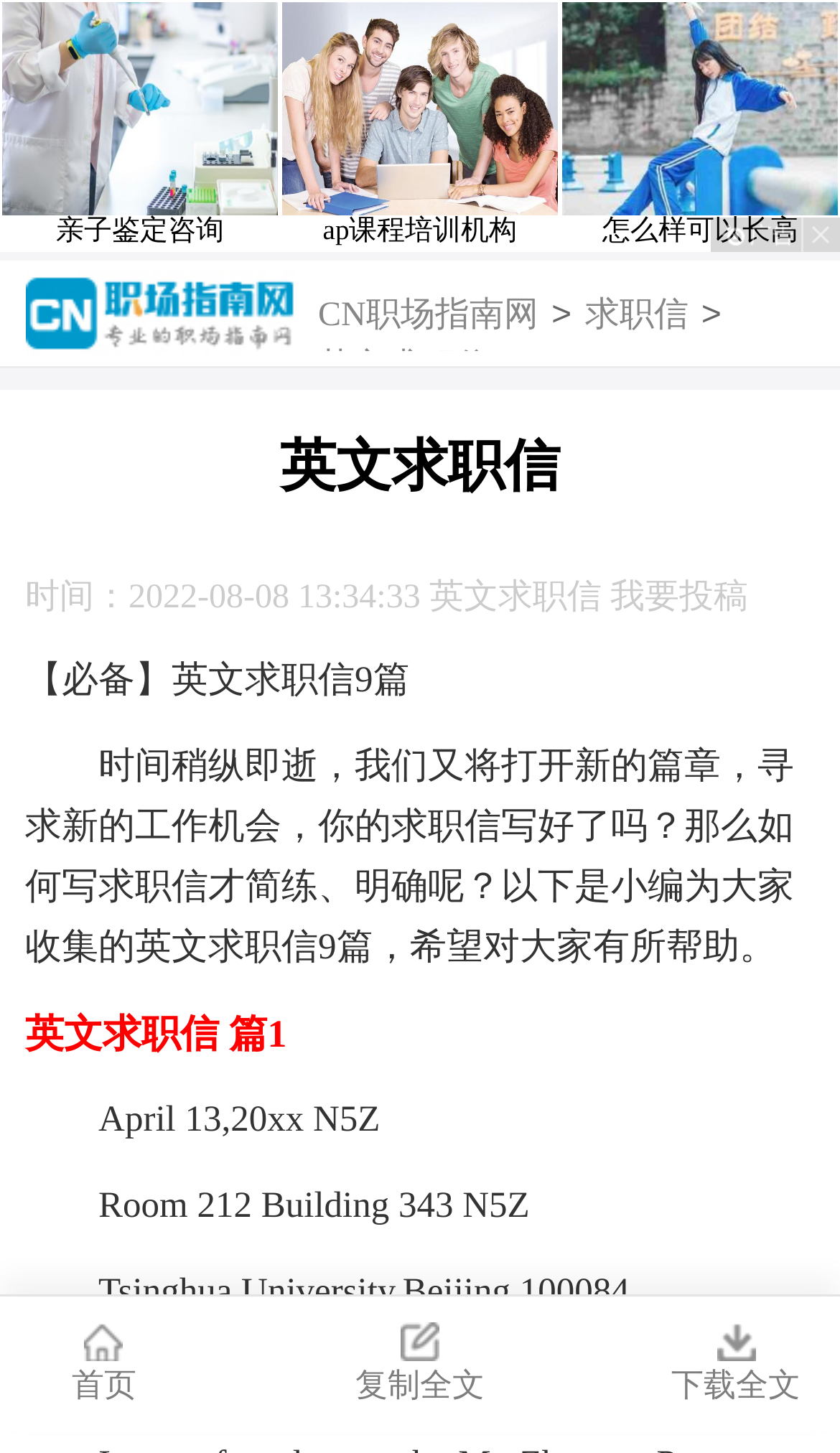Provide a one-word or one-phrase answer to the question:
What is the date of the job application letter?

April 13, 20xx